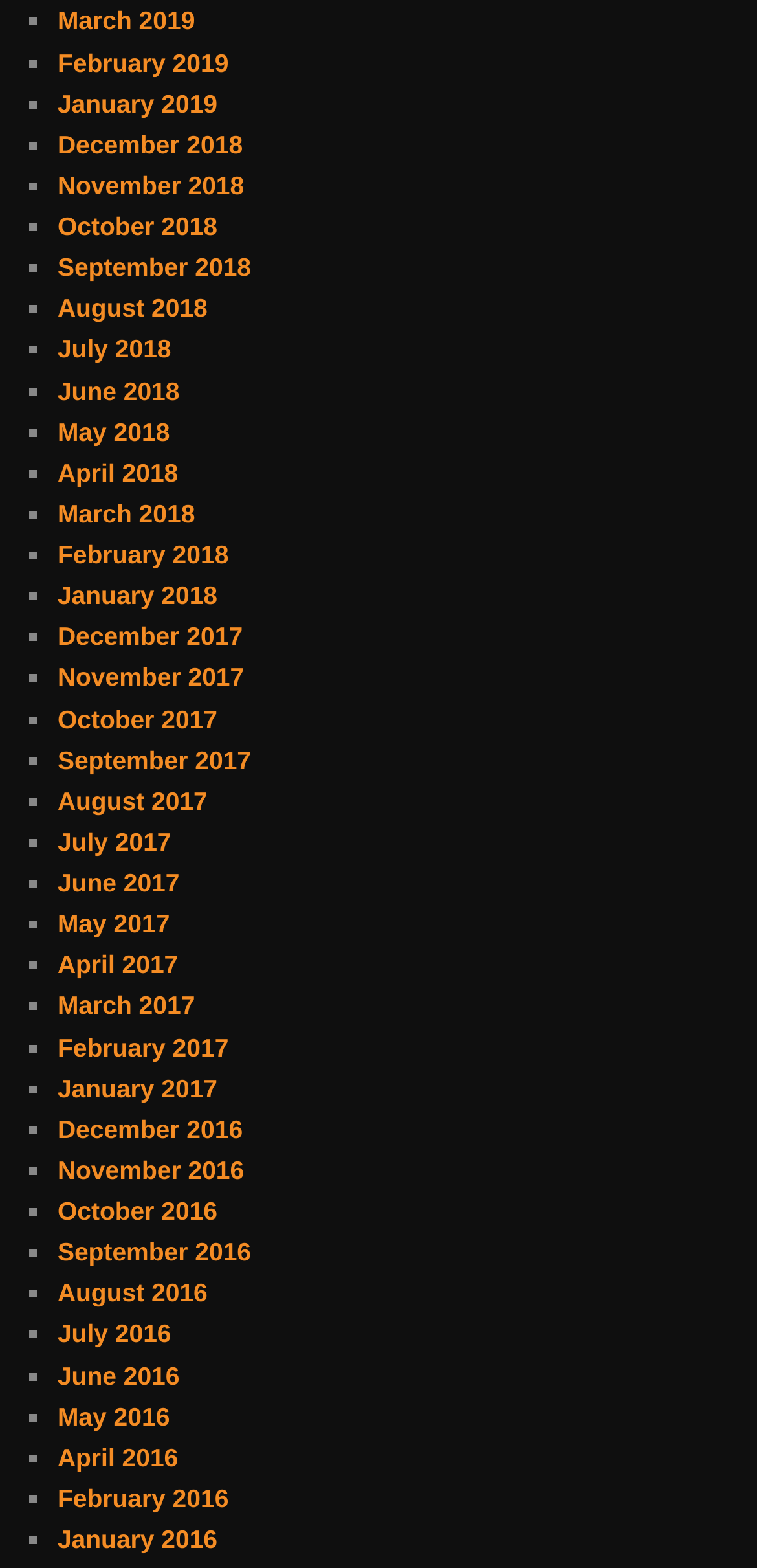What is the pattern of the list?
Please provide a comprehensive answer based on the contents of the image.

The list appears to be a collection of monthly archives, with each link representing a month and year, listed in reverse chronological order.